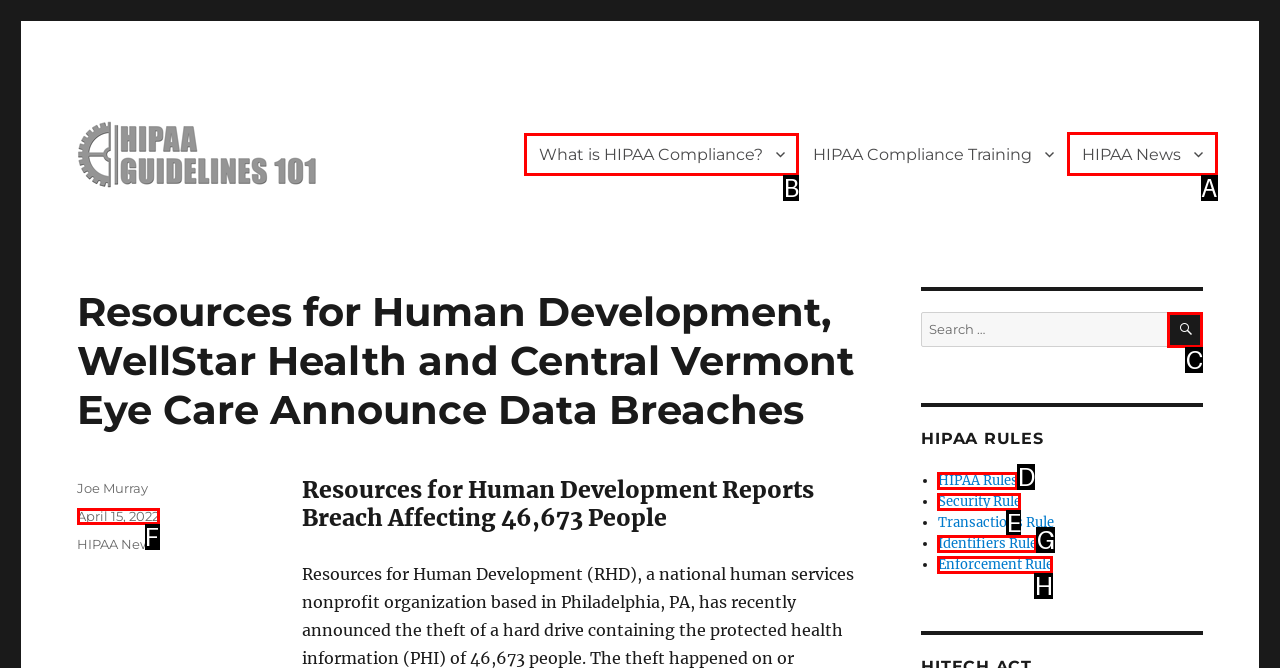Determine which HTML element to click for this task: View HIPAA news Provide the letter of the selected choice.

A